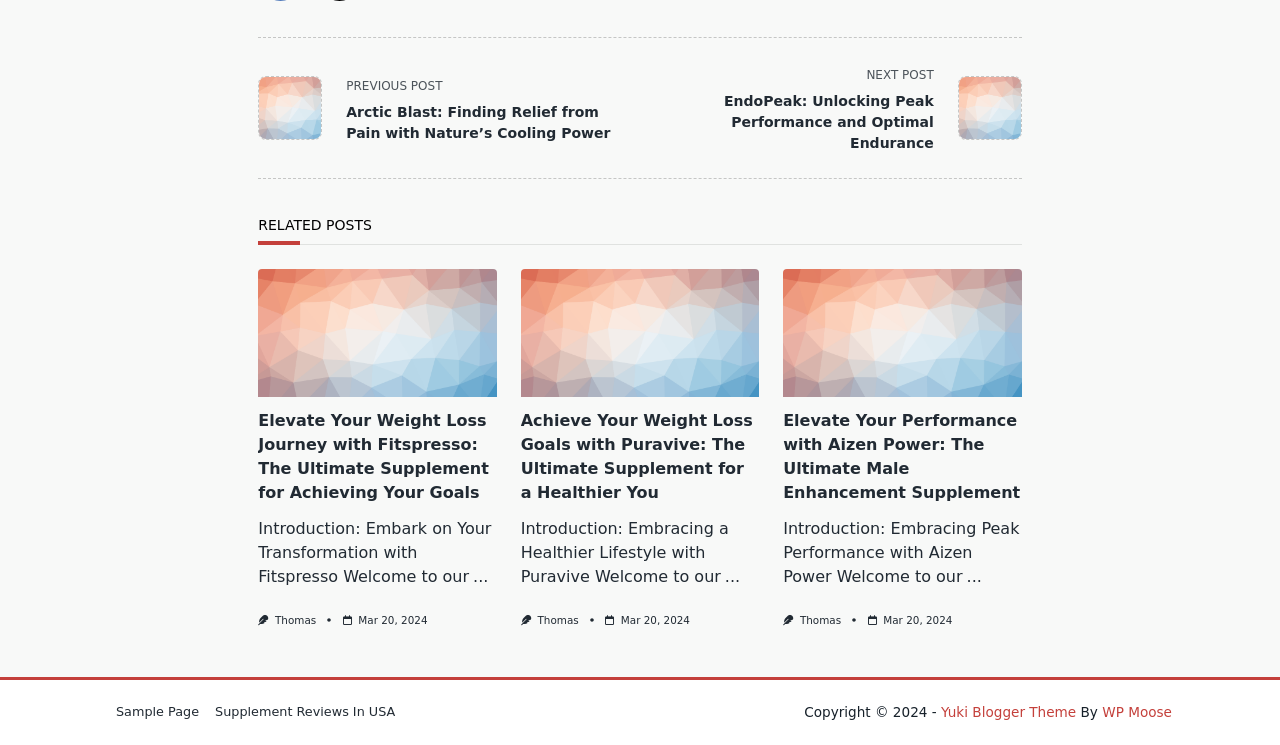Identify the bounding box coordinates of the clickable section necessary to follow the following instruction: "View the next post". The coordinates should be presented as four float numbers from 0 to 1, i.e., [left, top, right, bottom].

[0.5, 0.083, 0.798, 0.207]